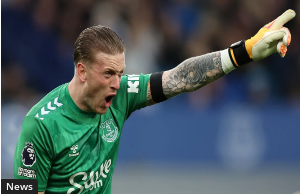Provide an in-depth description of the image you see.

In this action-packed moment captured during a Premier League match, an intense goalkeeper, donned in a vibrant green kit, passionately directs his teammates while on the field. His distinctive jersey features the club's logo and sponsorship branding, showcasing his affiliation with Everton. With a fierce expression and emphasized gestures, he signals instructions, embodying leadership and determination. The blurred background hints at a lively stadium atmosphere, reflecting the high stakes of the match. This image encapsulates the spirit of competitive football, where every shout and signal counts in the pursuit of victory.